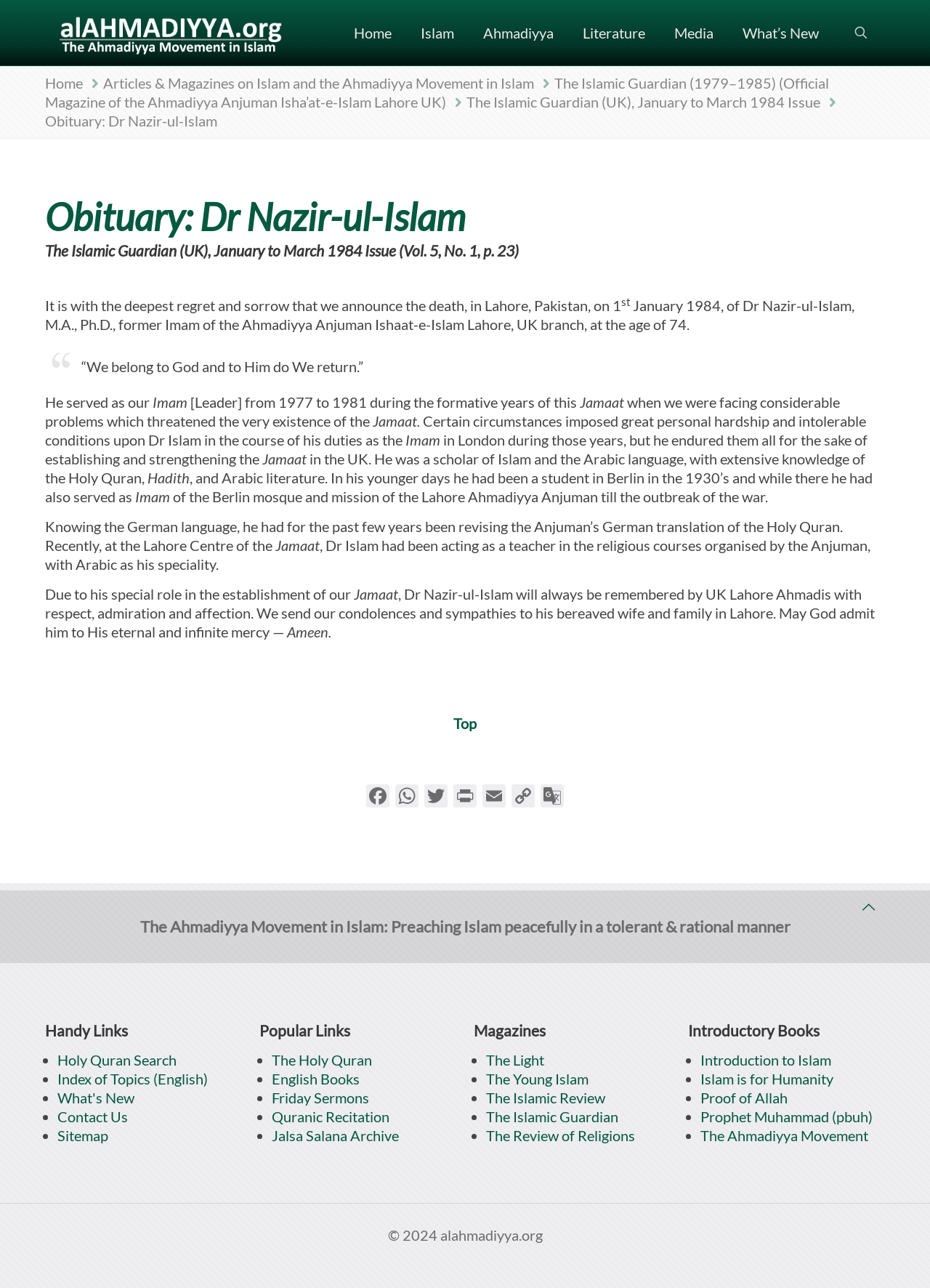Determine the bounding box coordinates of the section I need to click to execute the following instruction: "Read the Obituary: Dr Nazir-ul-Islam article". Provide the coordinates as four float numbers between 0 and 1, i.e., [left, top, right, bottom].

[0.048, 0.152, 0.952, 0.185]